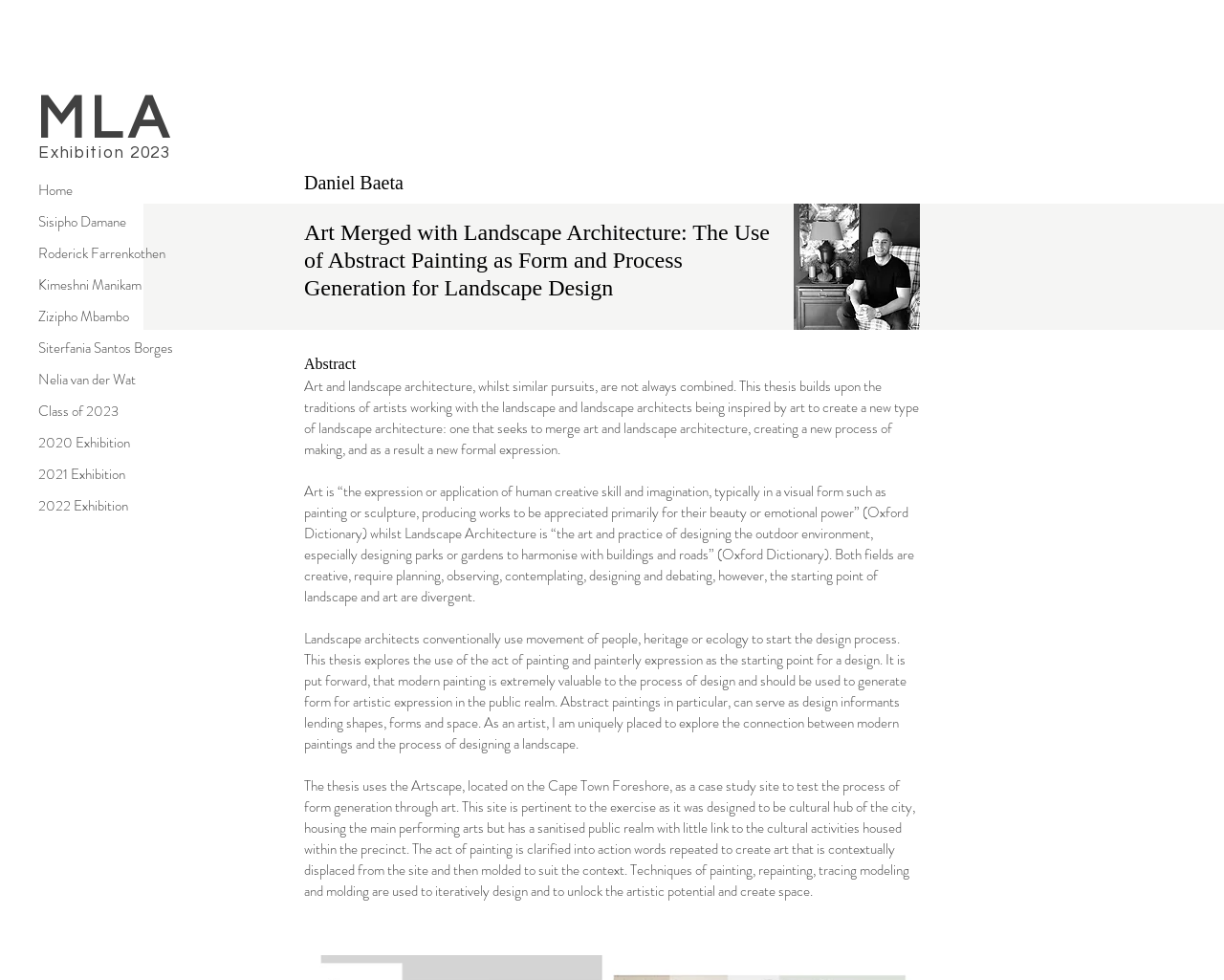Find the bounding box coordinates of the element I should click to carry out the following instruction: "Explore the '2022 Exhibition'".

[0.031, 0.5, 0.158, 0.533]